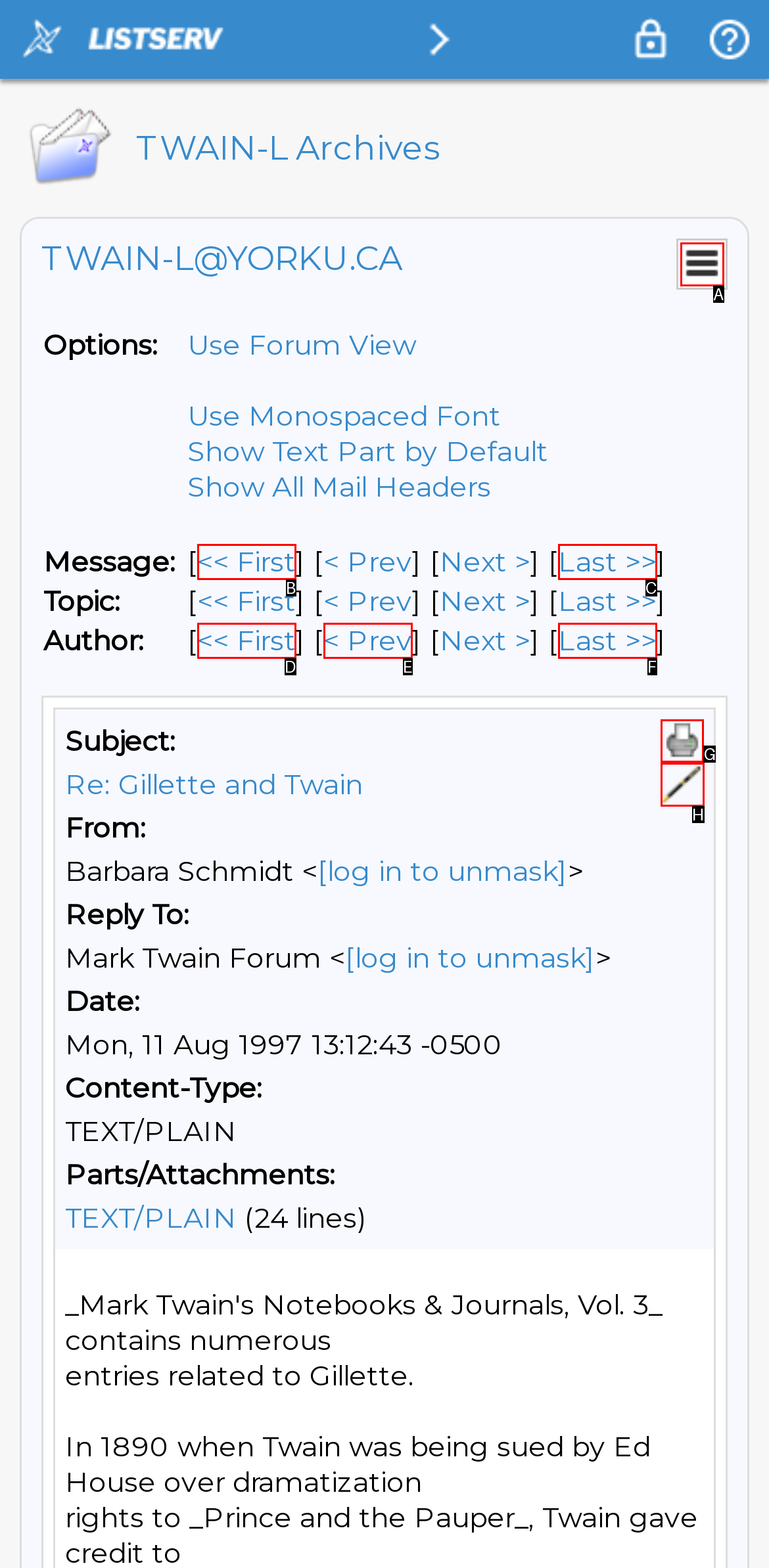Show which HTML element I need to click to perform this task: Click on the 'Print' button Answer with the letter of the correct choice.

G